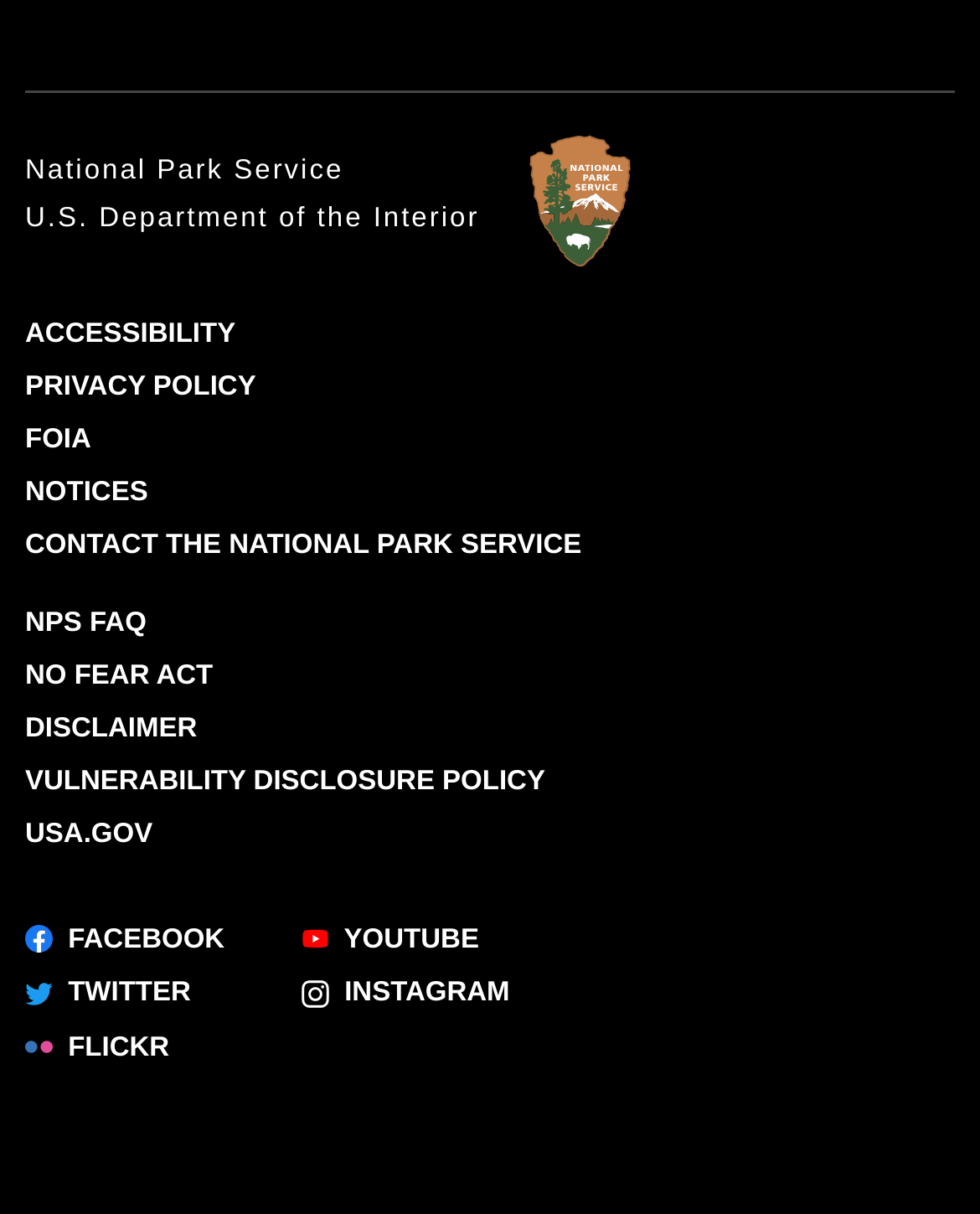Specify the bounding box coordinates of the element's region that should be clicked to achieve the following instruction: "Follow the National Park Service on Facebook". The bounding box coordinates consist of four float numbers between 0 and 1, in the format [left, top, right, bottom].

[0.026, 0.761, 0.229, 0.786]